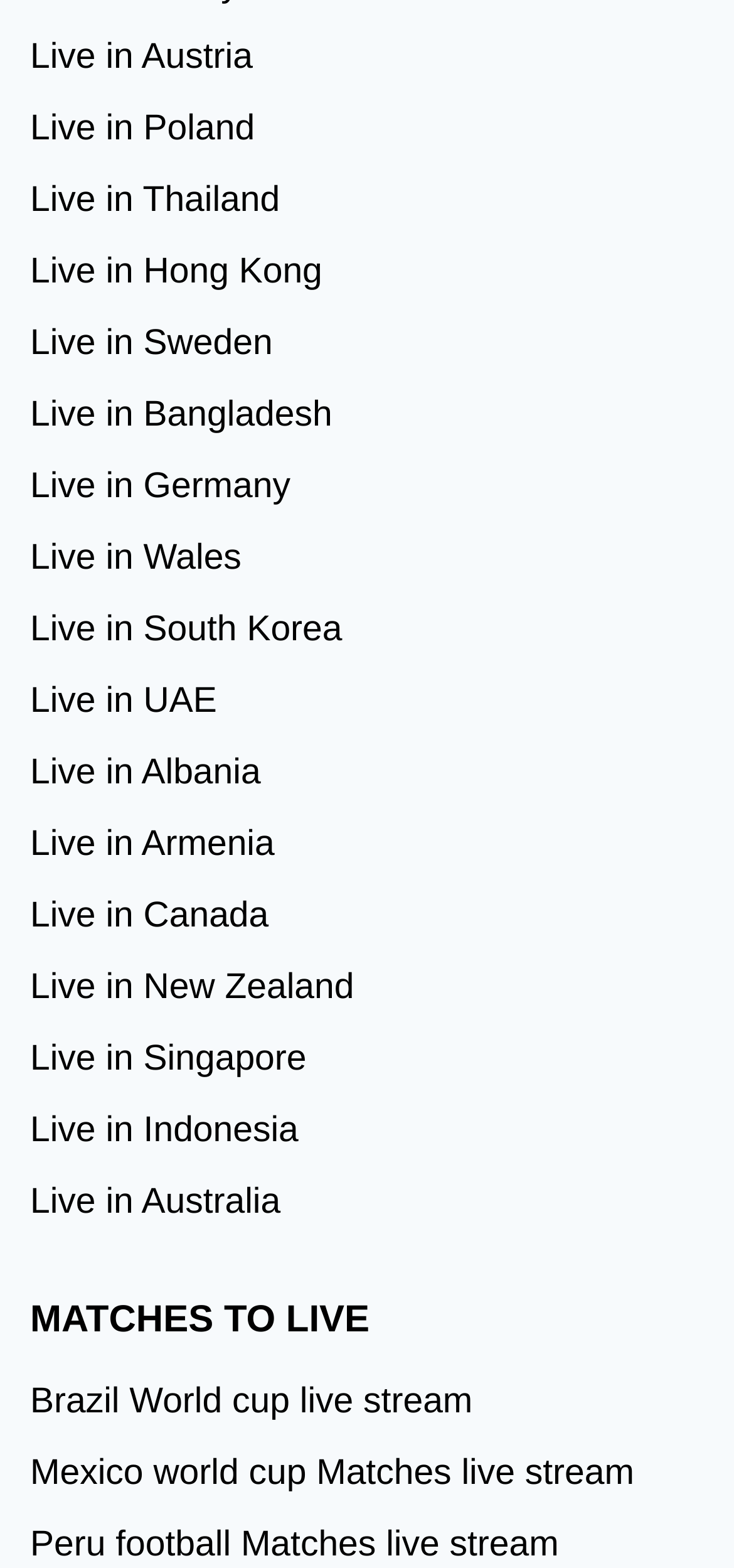What is the heading above the World Cup live stream links?
From the image, provide a succinct answer in one word or a short phrase.

MATCHES TO LIVE